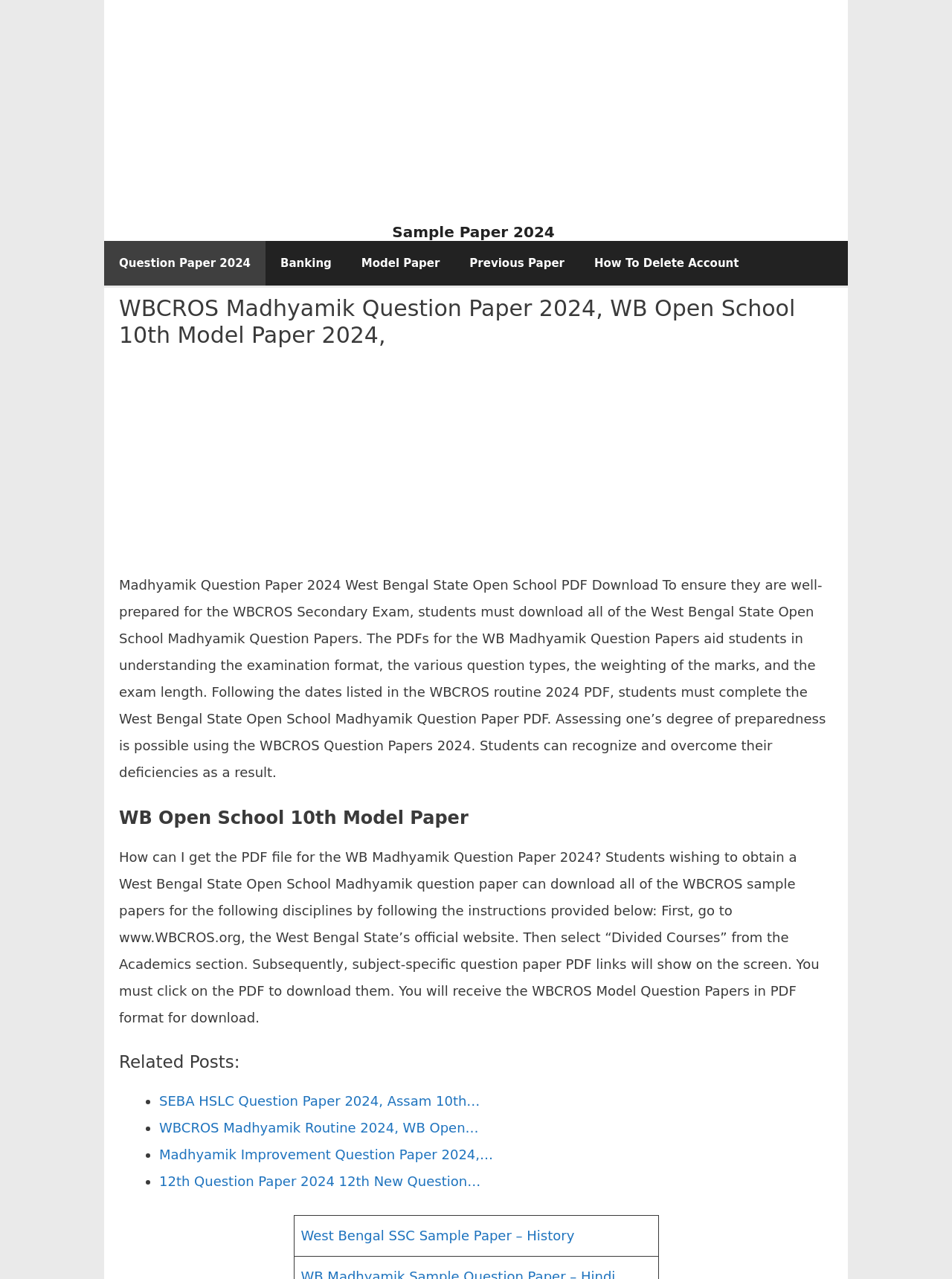Please find the bounding box coordinates of the clickable region needed to complete the following instruction: "Enter website". The bounding box coordinates must consist of four float numbers between 0 and 1, i.e., [left, top, right, bottom].

None